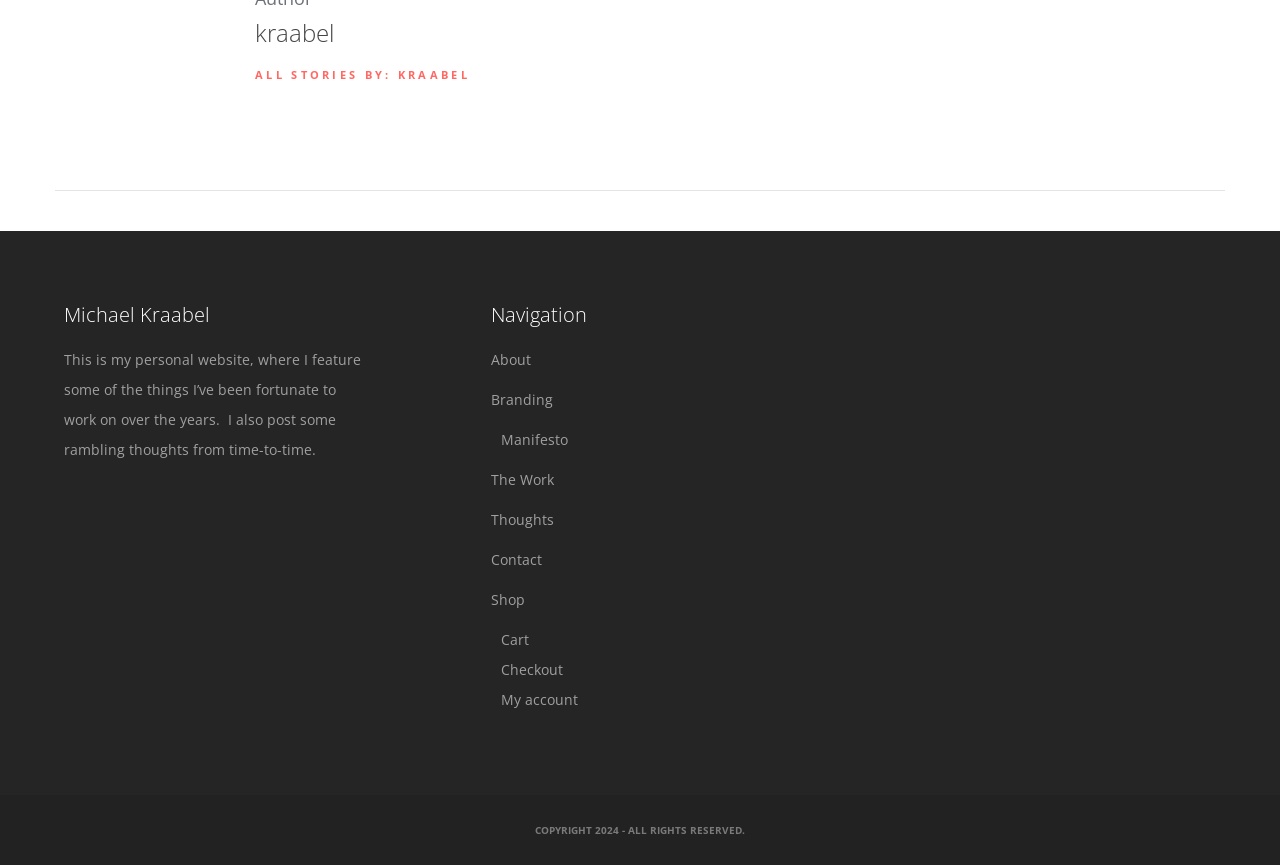Answer the following query with a single word or phrase:
What is the copyright year of the website?

2024